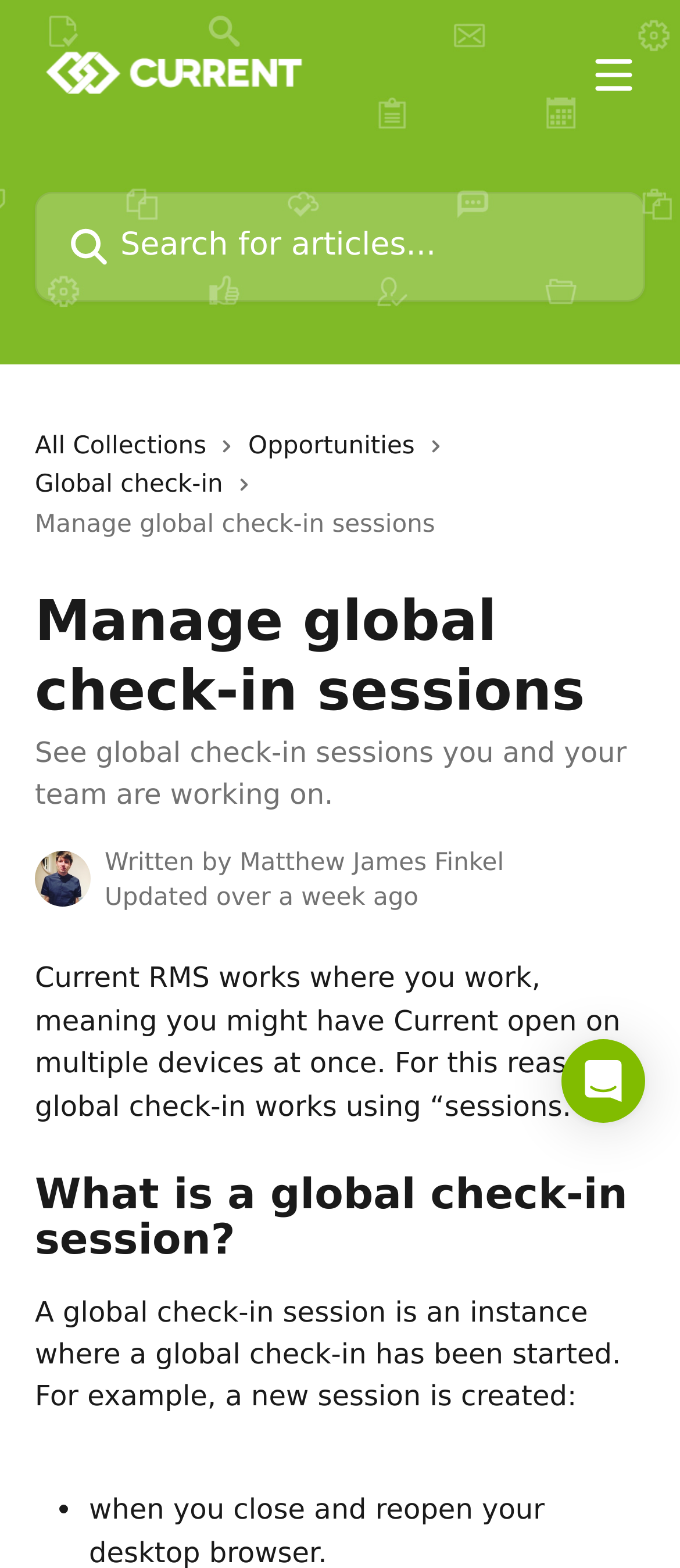Please provide the bounding box coordinates in the format (top-left x, top-left y, bottom-right x, bottom-right y). Remember, all values are floating point numbers between 0 and 1. What is the bounding box coordinate of the region described as: alt="Header image"

None